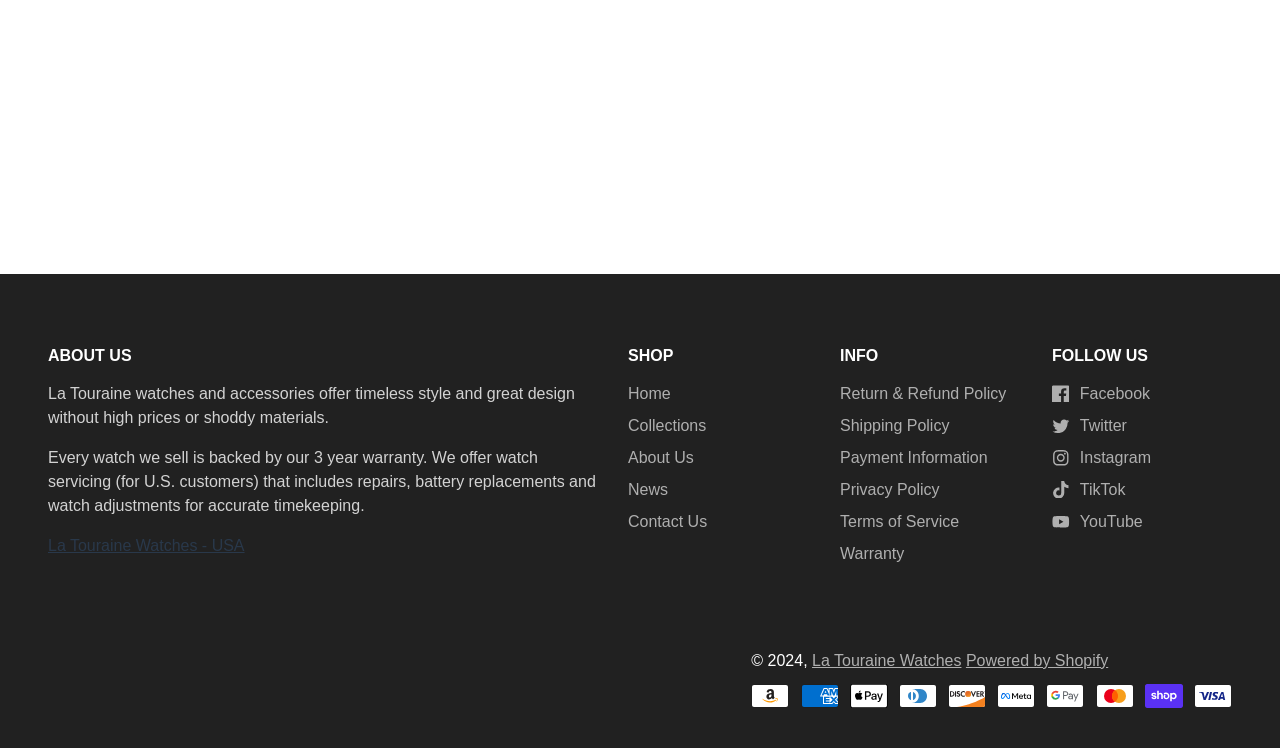What are the payment methods accepted?
Examine the screenshot and reply with a single word or phrase.

Multiple